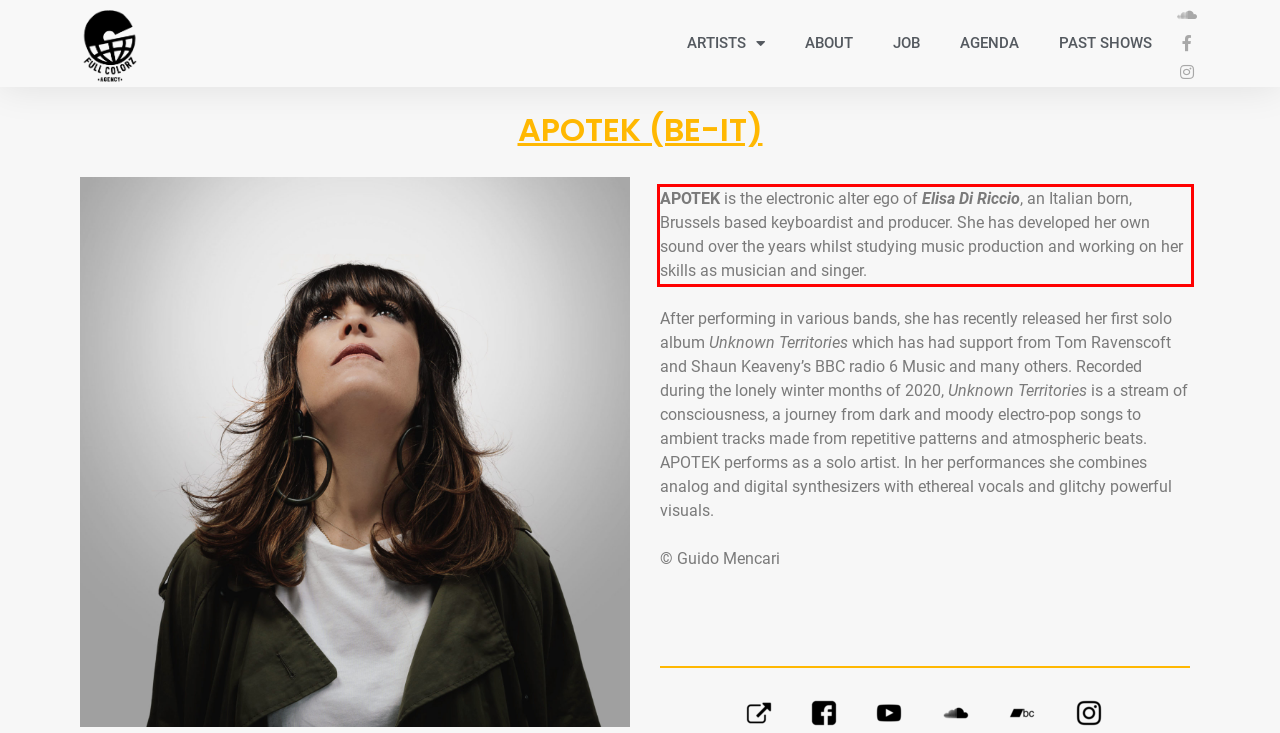Please look at the webpage screenshot and extract the text enclosed by the red bounding box.

APOTEK is the electronic alter ego of Elisa Di Riccio, an Italian born, Brussels based keyboardist and producer. She has developed her own sound over the years whilst studying music production and working on her skills as musician and singer.